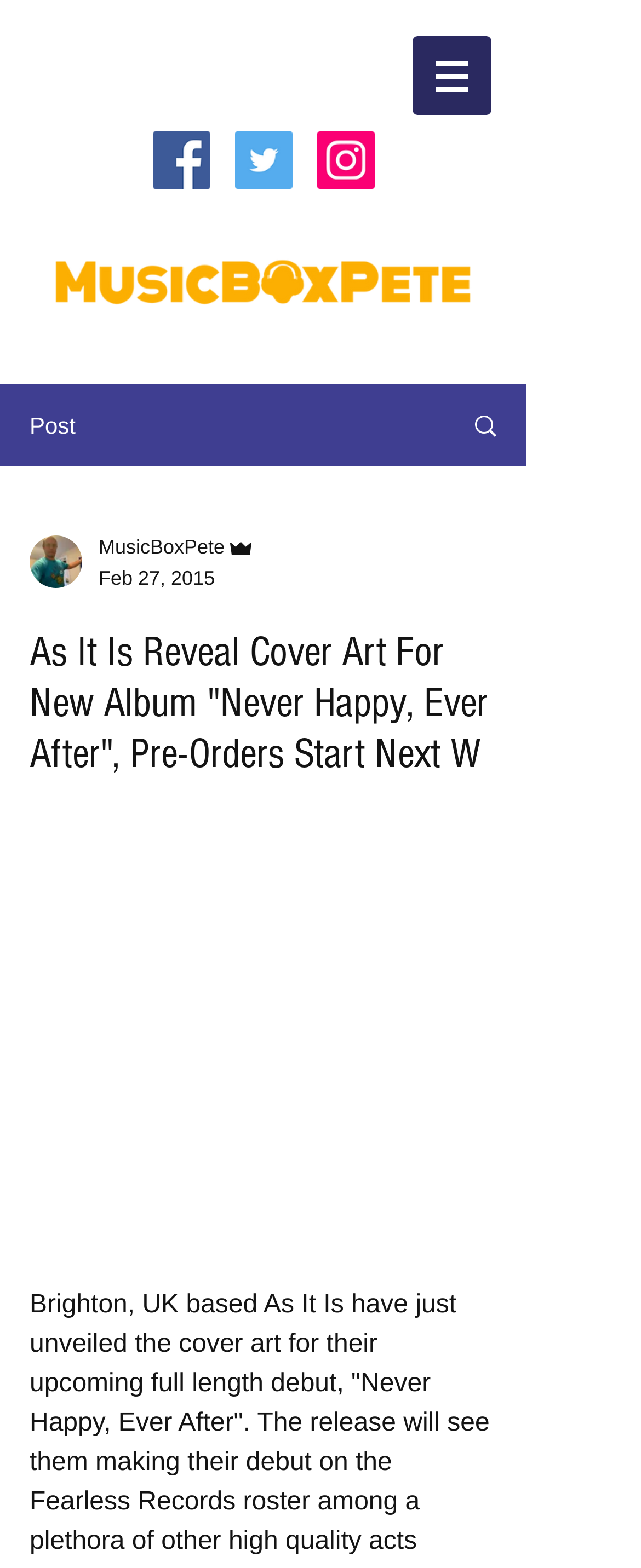Please determine the primary heading and provide its text.

As It Is Reveal Cover Art For New Album "Never Happy, Ever After", Pre-Orders Start Next W